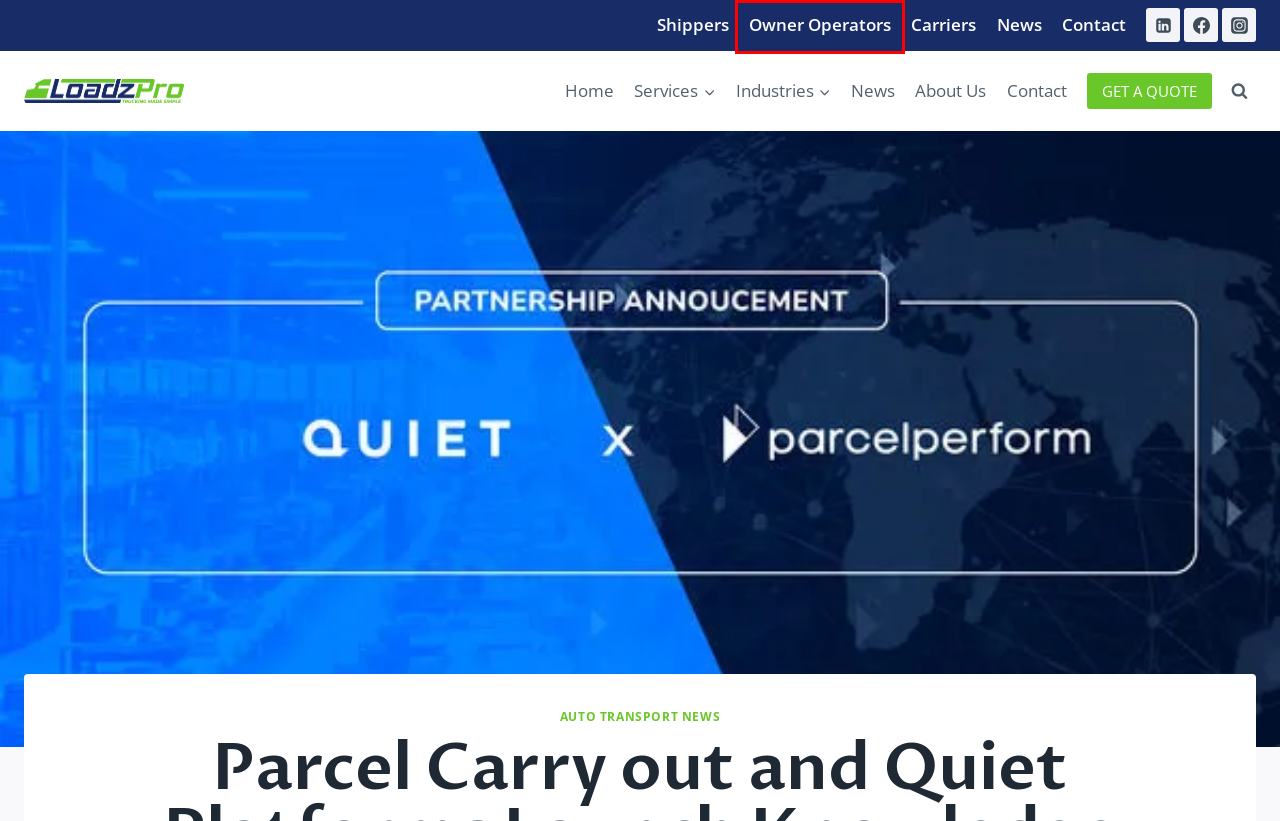With the provided screenshot showing a webpage and a red bounding box, determine which webpage description best fits the new page that appears after clicking the element inside the red box. Here are the options:
A. LoadzPro – Keeping Your Logistics Business Profitable
B. Free Quote – LoadzPro
C. Carriers – LoadzPro
D. Owner Operators – LoadzPro
E. Contact – LoadzPro
F. Government – LoadzPro
G. LoadzPro
H. Shippers – LoadzPro

D